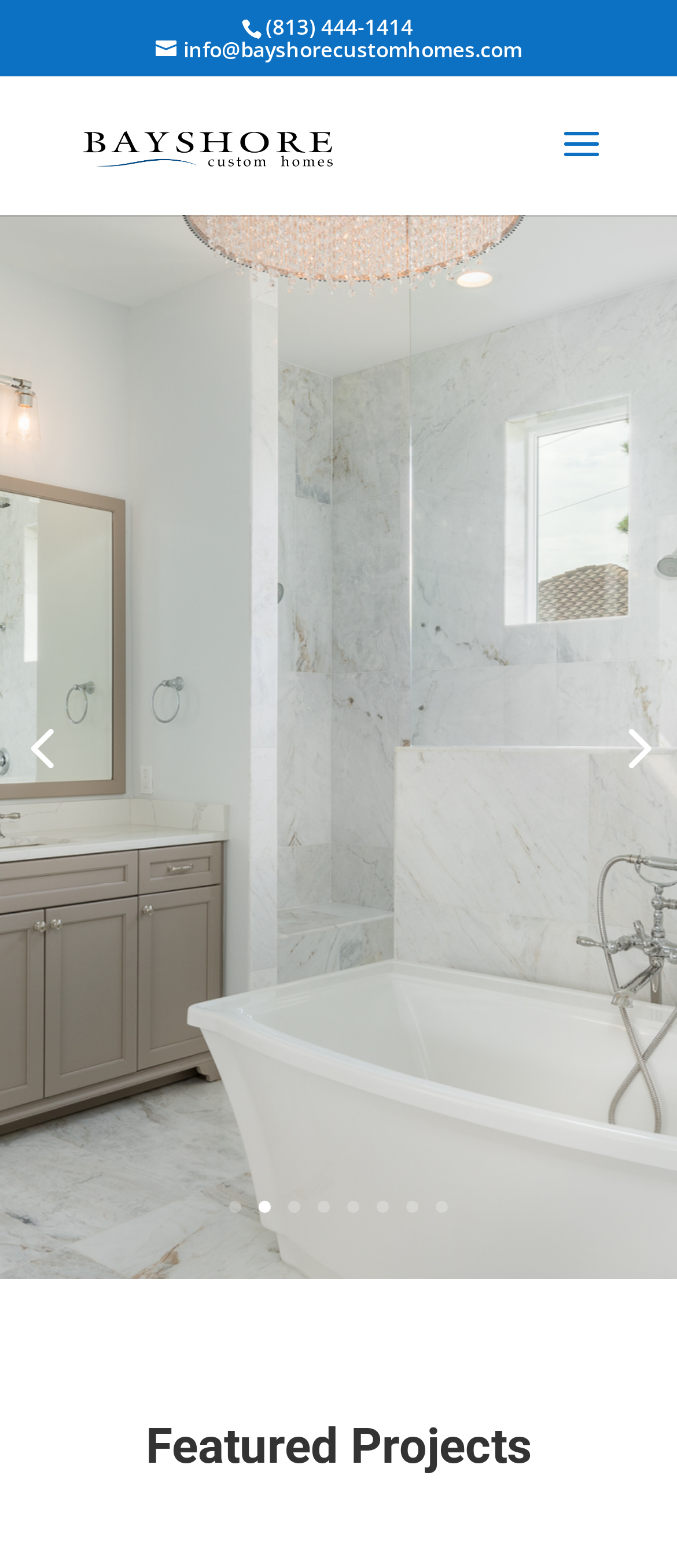Please identify the bounding box coordinates of the element on the webpage that should be clicked to follow this instruction: "visit the homepage". The bounding box coordinates should be given as four float numbers between 0 and 1, formatted as [left, top, right, bottom].

[0.11, 0.081, 0.51, 0.102]